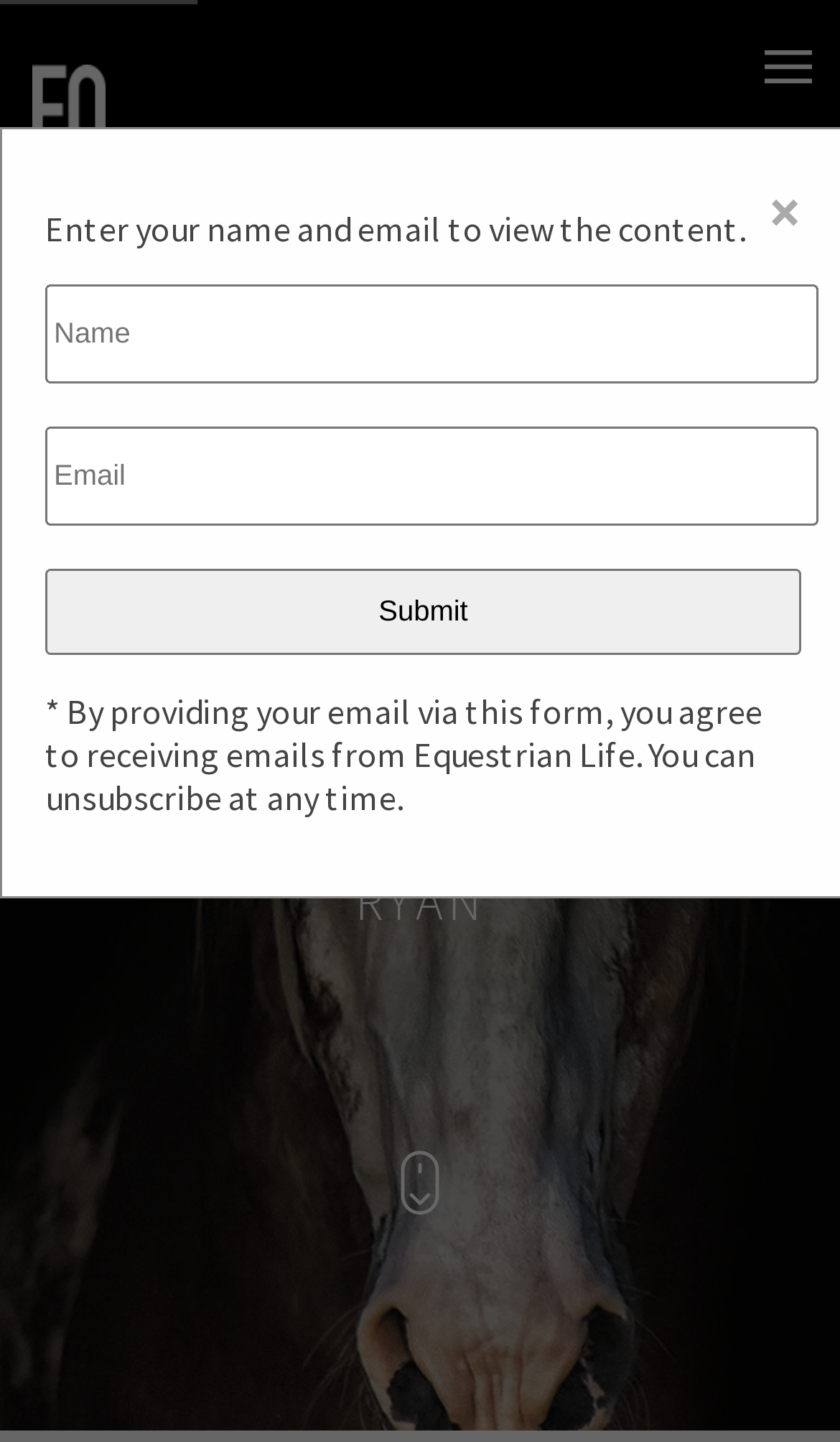Please provide the bounding box coordinates for the UI element as described: "Follow on Instagram". The coordinates must be four floats between 0 and 1, represented as [left, top, right, bottom].

None